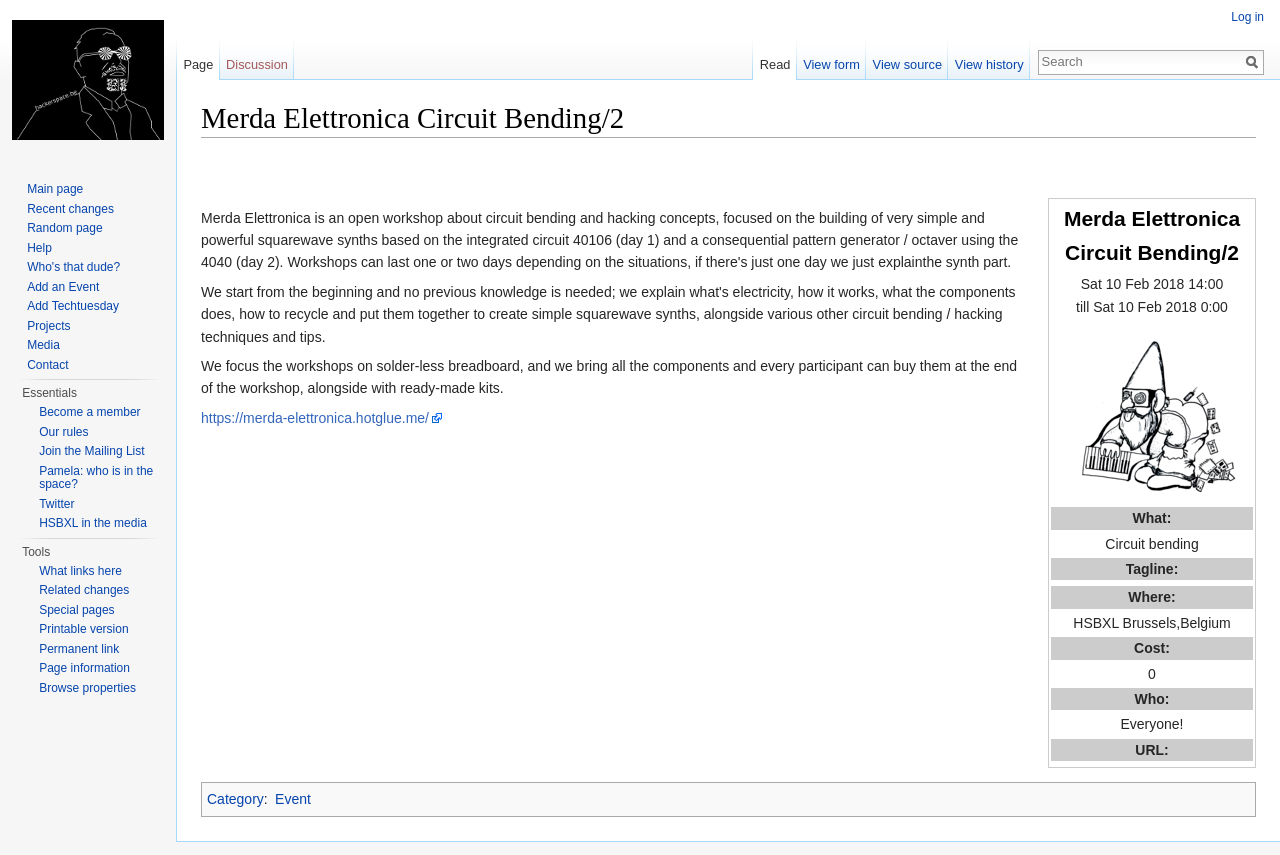Provide the bounding box for the UI element matching this description: "Add an Event".

[0.021, 0.327, 0.078, 0.343]